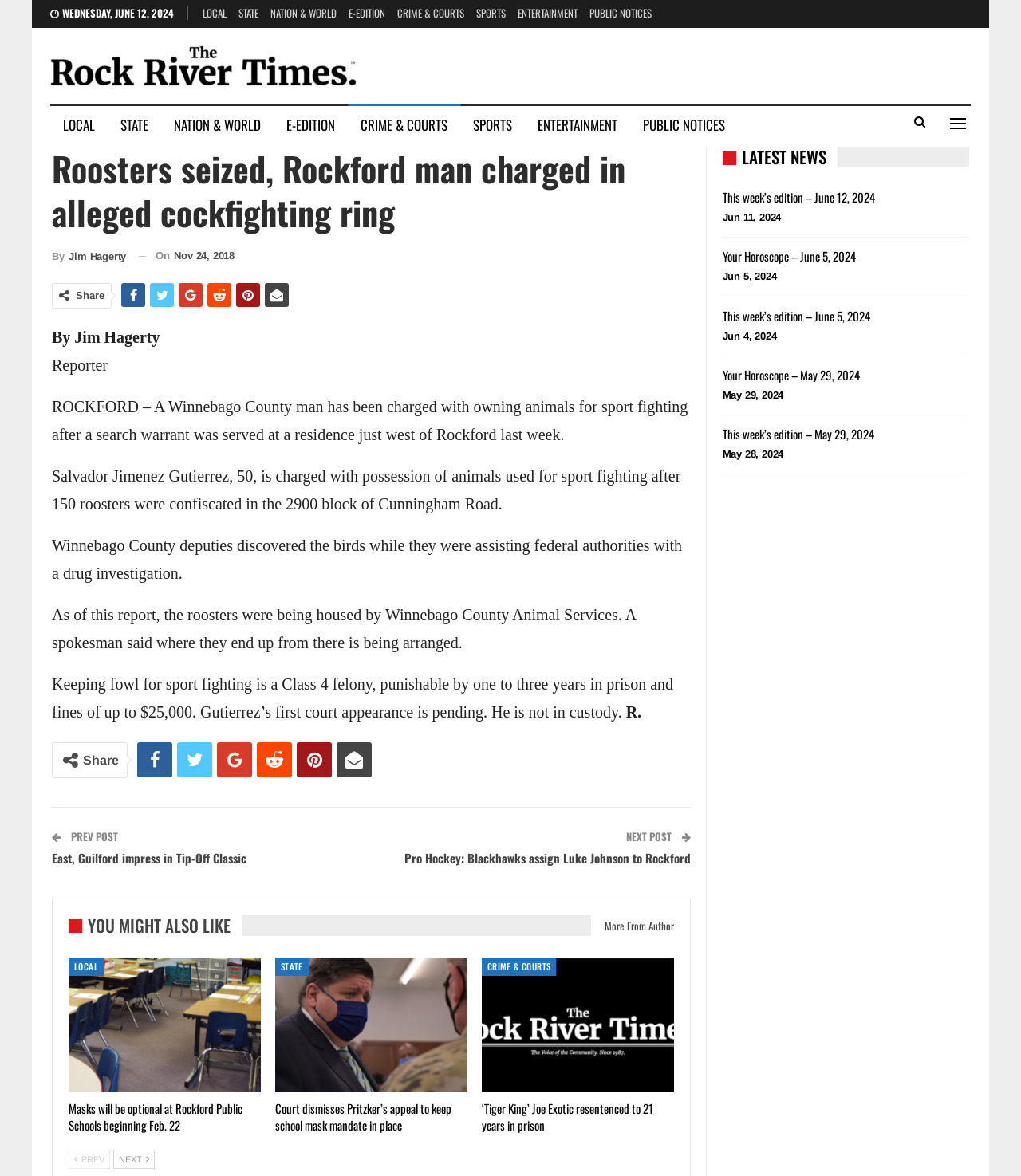Pinpoint the bounding box coordinates of the clickable area needed to execute the instruction: "Share the article on social media". The coordinates should be specified as four float numbers between 0 and 1, i.e., [left, top, right, bottom].

[0.074, 0.246, 0.102, 0.256]